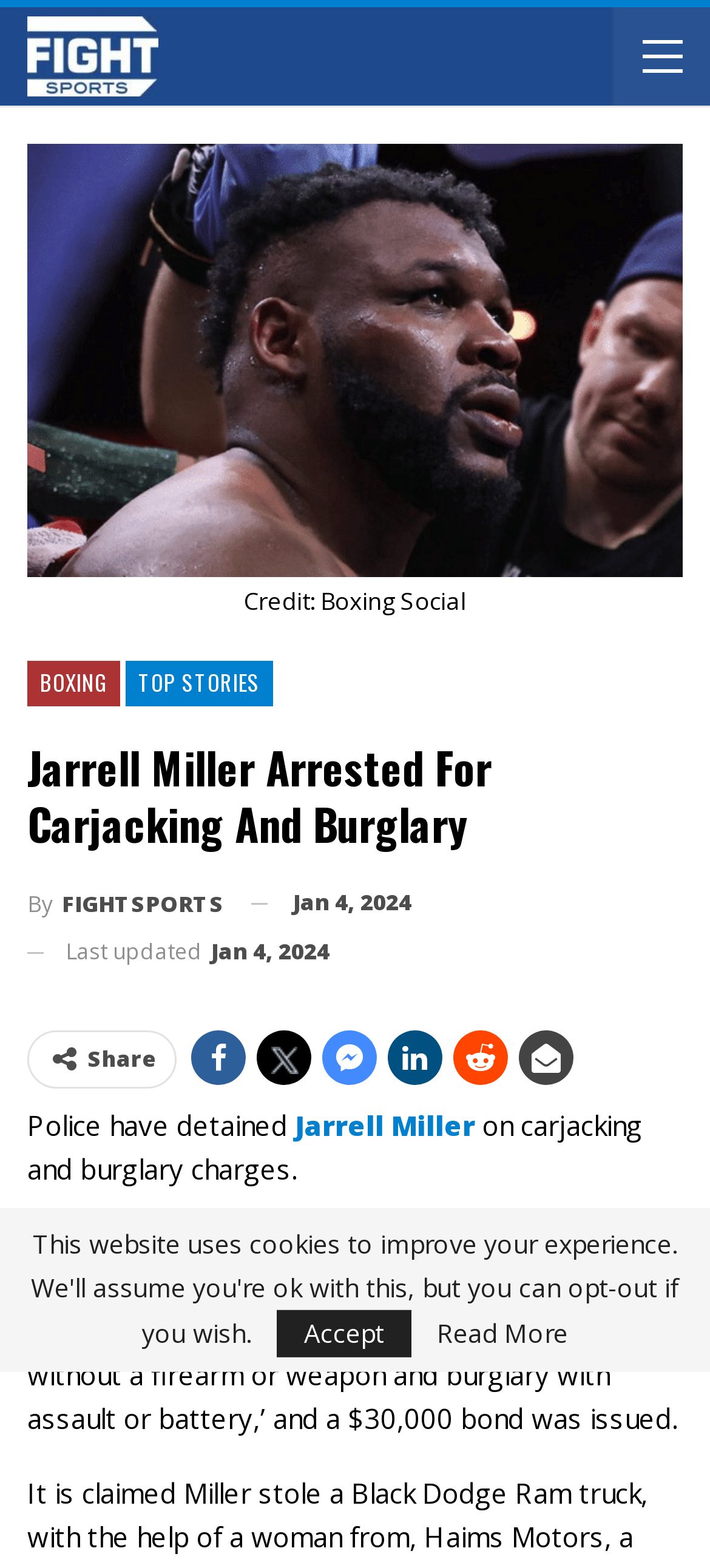Determine the bounding box coordinates of the section I need to click to execute the following instruction: "Check the article's publication date". Provide the coordinates as four float numbers between 0 and 1, i.e., [left, top, right, bottom].

[0.408, 0.565, 0.579, 0.585]